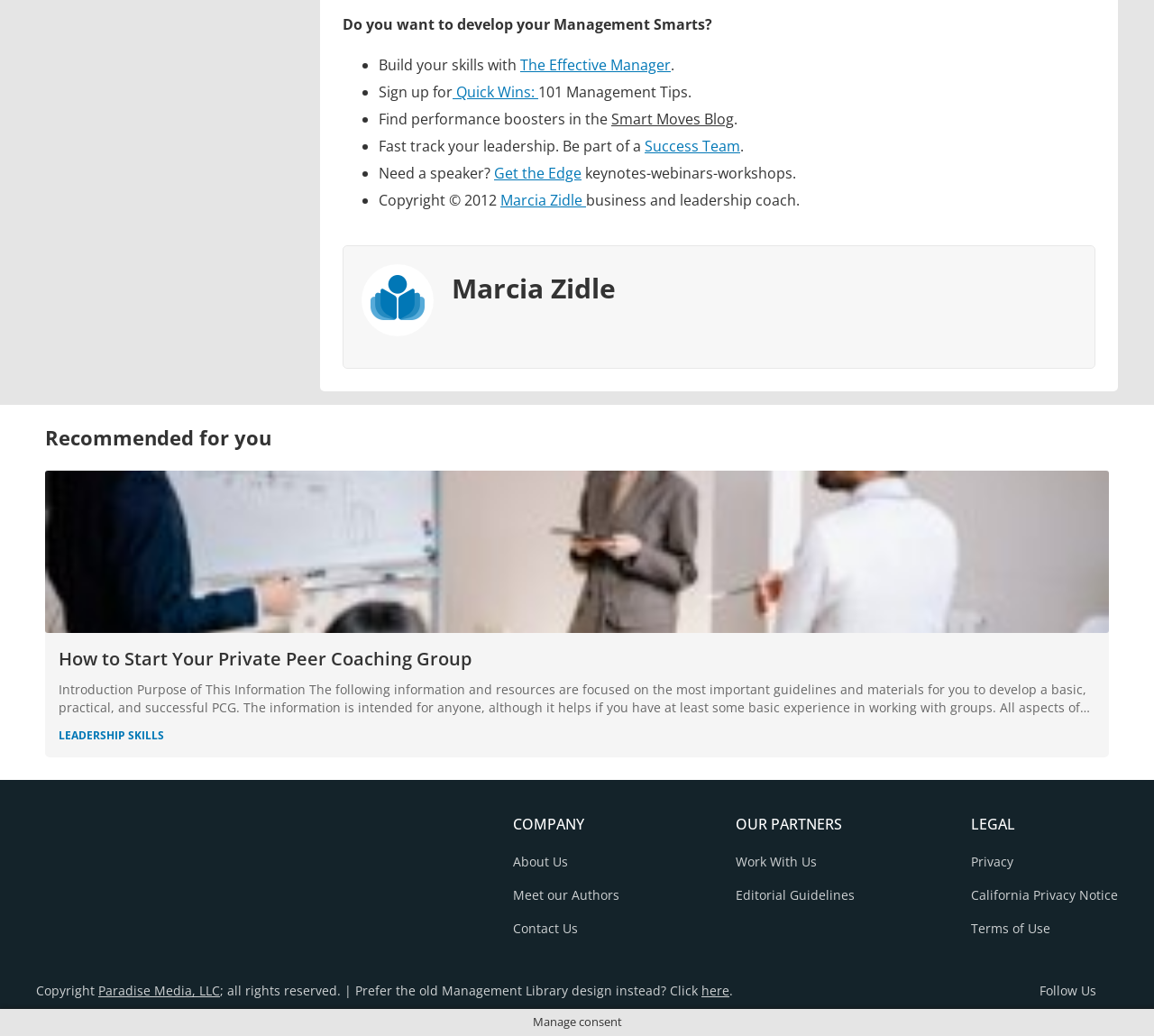Could you highlight the region that needs to be clicked to execute the instruction: "Click on 'The Effective Manager'"?

[0.451, 0.053, 0.581, 0.072]